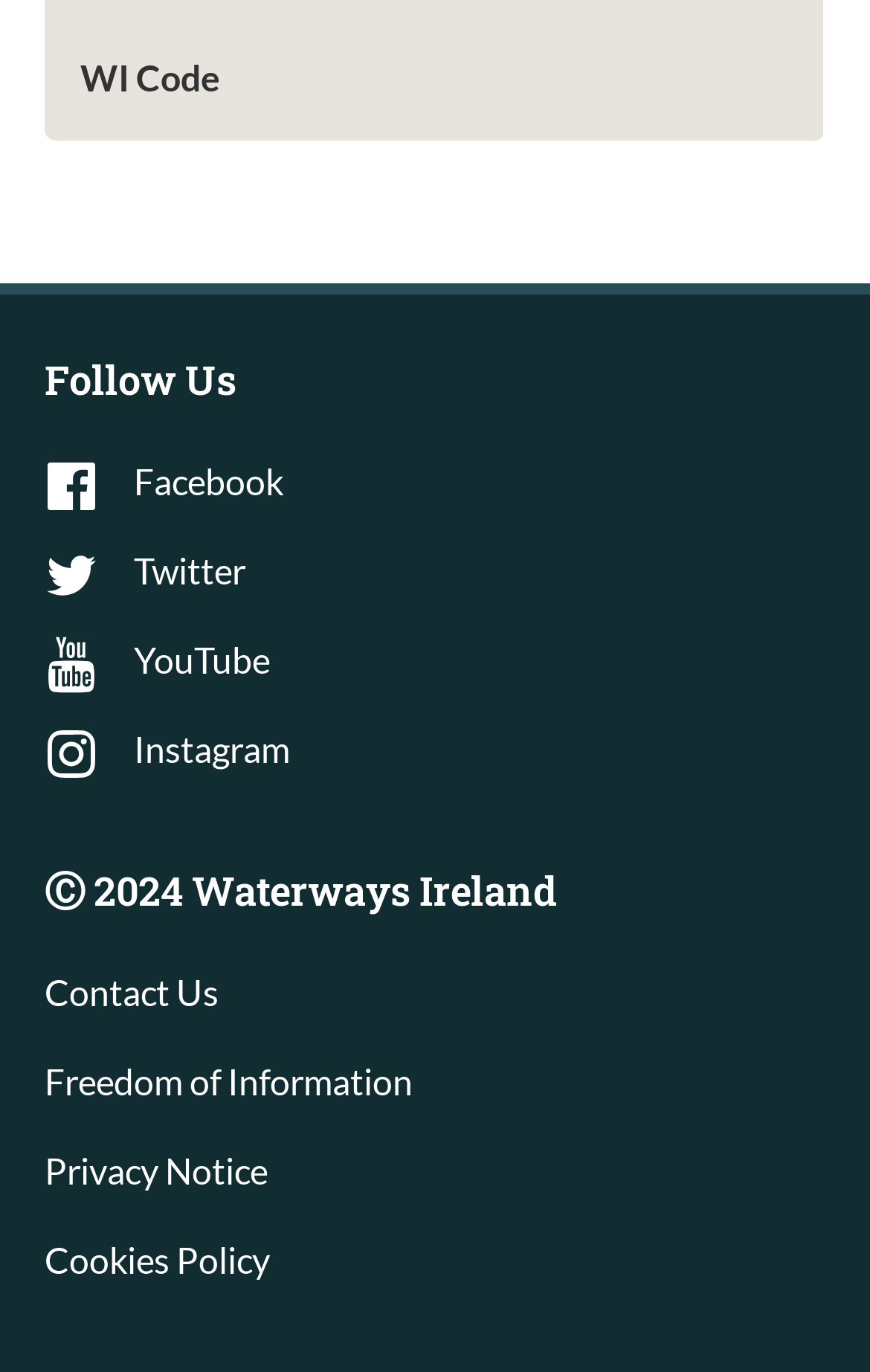Show the bounding box coordinates for the element that needs to be clicked to execute the following instruction: "Go to Instagram page". Provide the coordinates in the form of four float numbers between 0 and 1, i.e., [left, top, right, bottom].

[0.051, 0.53, 0.333, 0.561]